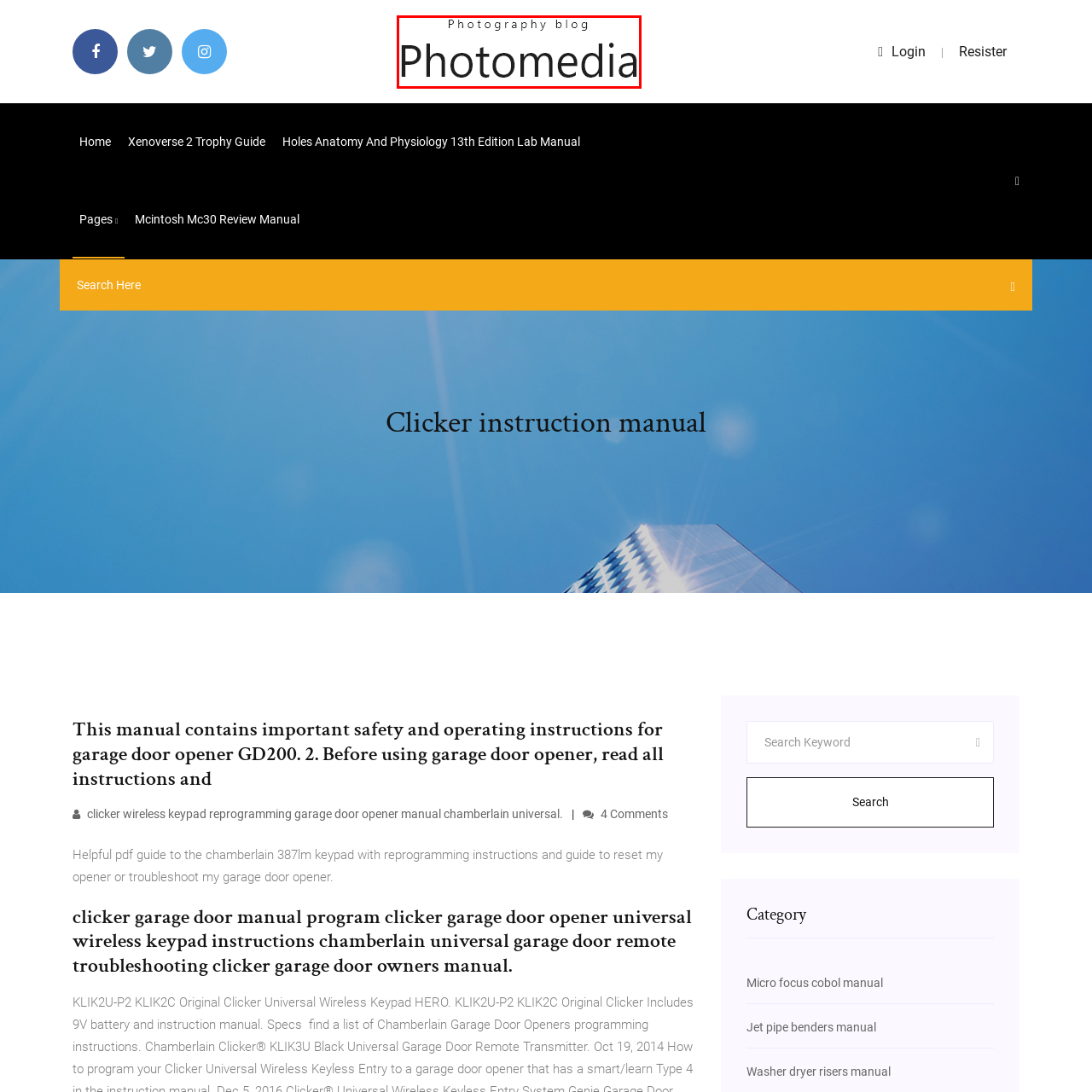Provide an elaborate description of the visual elements present in the image enclosed by the red boundary.

The image features a logo or header for a photography blog titled "Photomedia." The font is simple and modern, with the word "Photomedia" prominently displayed, capturing attention with its bold style. Above the main title, there is a lighter and more delicate inscription that reads "Photography blog," which communicates the purpose of the site. The overall design reflects a clean aesthetic, suggesting a focus on visual content related to photography. This branding effectively sets the tone for a platform intended for photography enthusiasts and professionals alike.